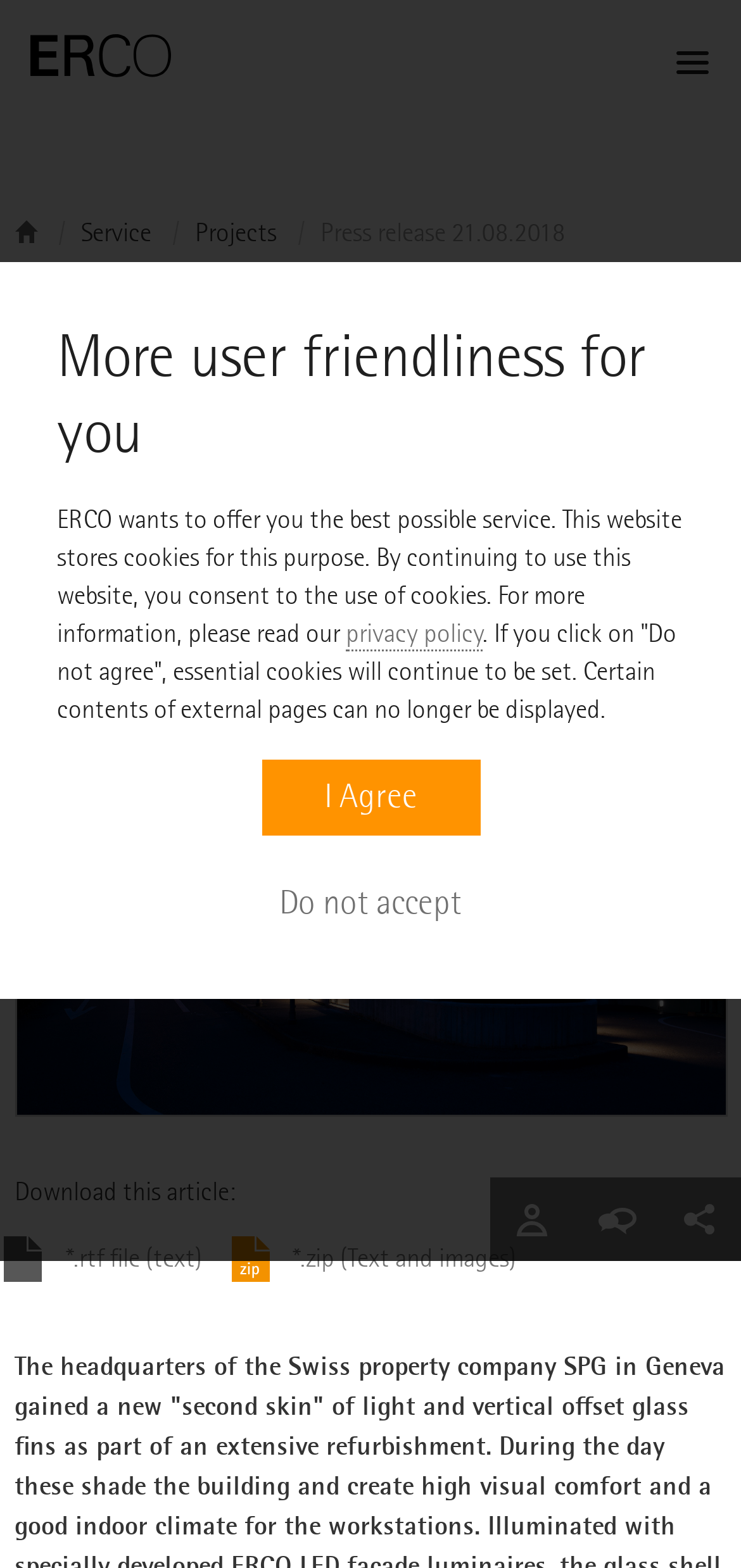Identify the bounding box coordinates of the part that should be clicked to carry out this instruction: "Read the press release".

[0.019, 0.195, 0.981, 0.304]